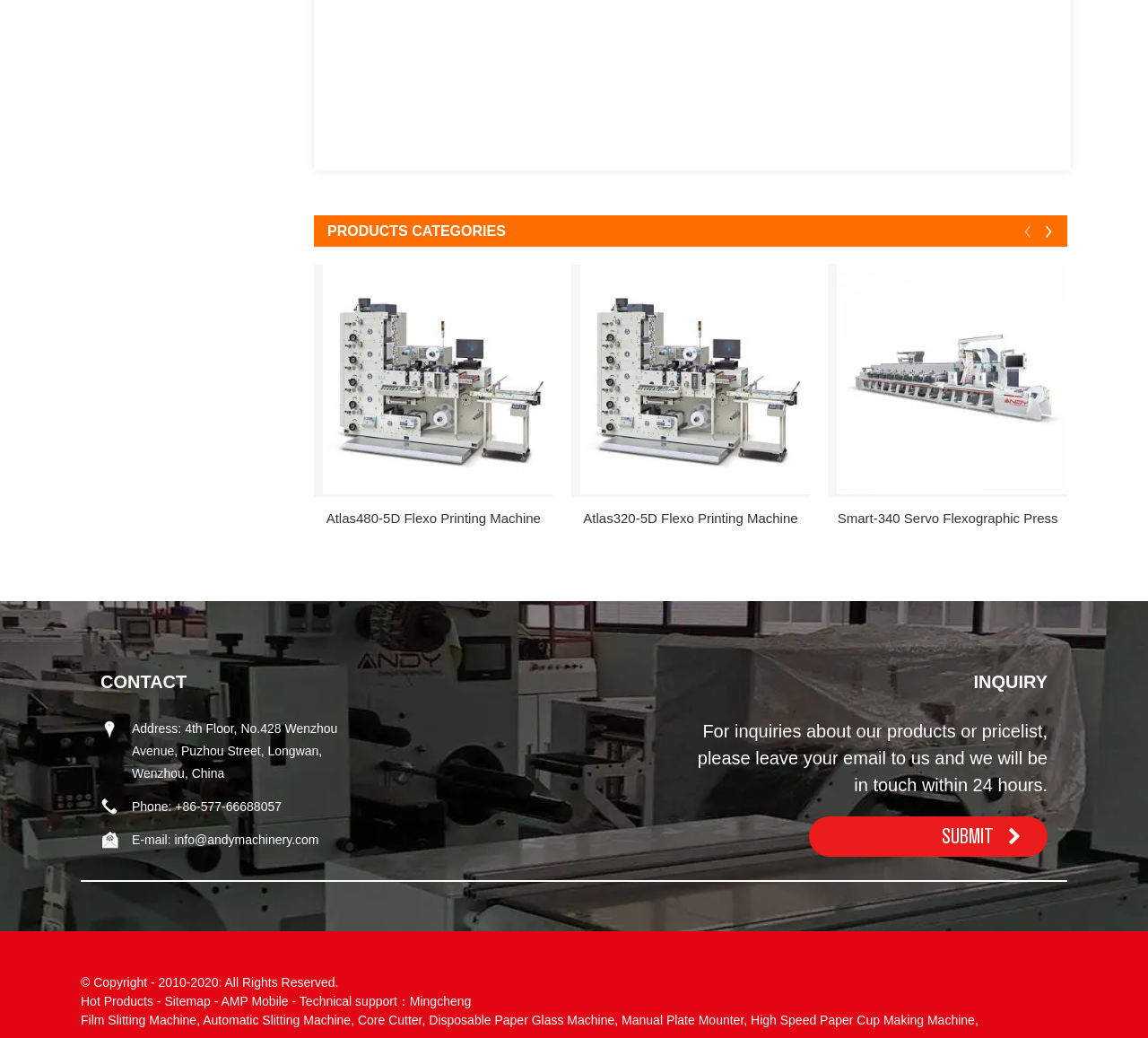Determine the bounding box coordinates of the clickable element necessary to fulfill the instruction: "View Atlas480-5D Flexo Printing Machine details". Provide the coordinates as four float numbers within the 0 to 1 range, i.e., [left, top, right, bottom].

[0.281, 0.255, 0.482, 0.477]